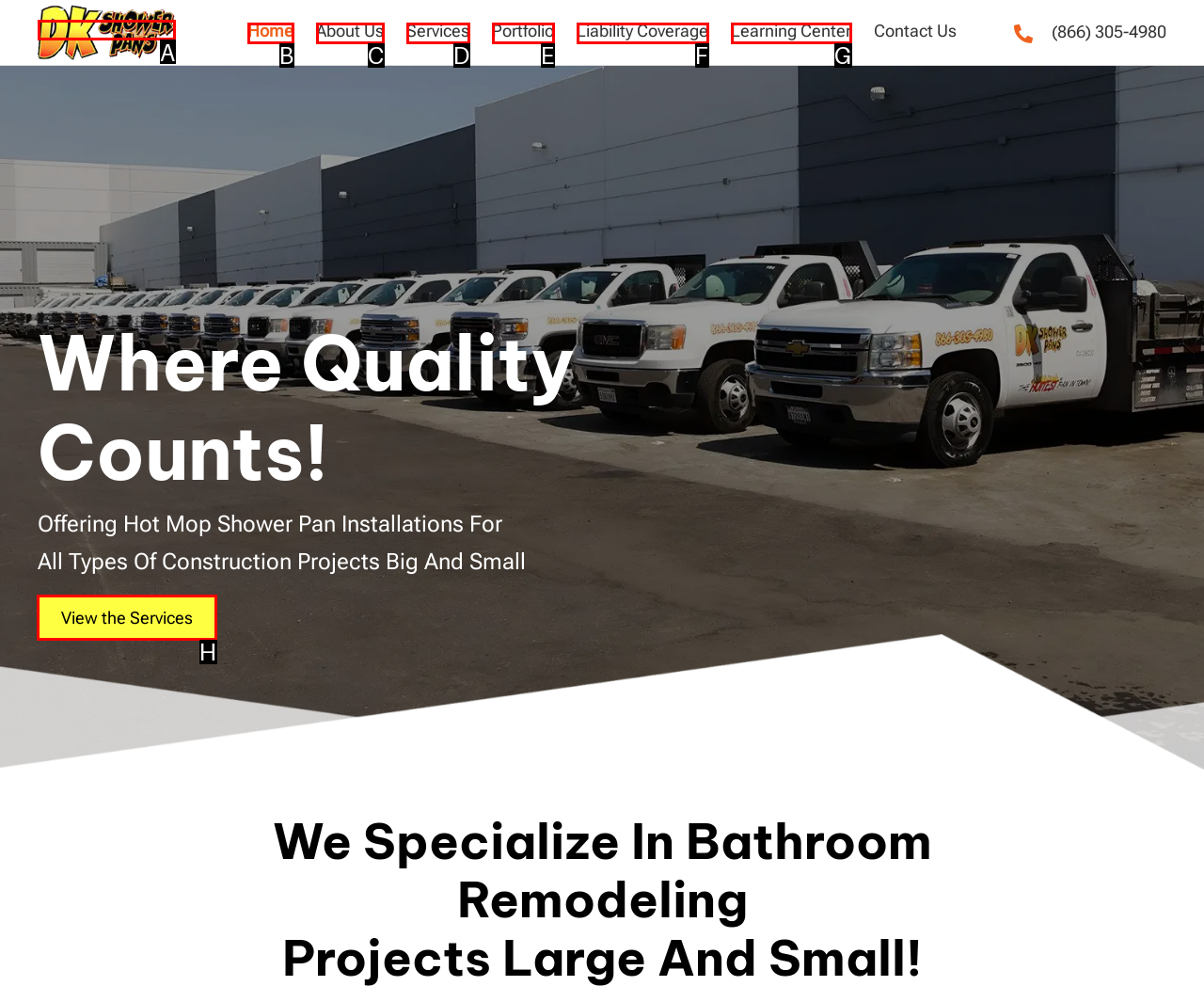Which HTML element should be clicked to fulfill the following task: View the Services?
Reply with the letter of the appropriate option from the choices given.

H